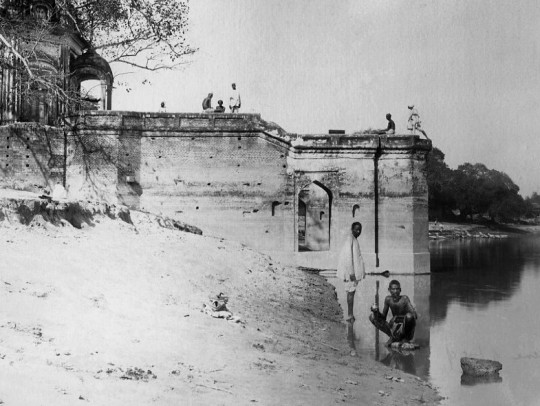Provide an in-depth description of the image.

The image captures a historical scene at the 'Sati Chaura Ghat' along the banks of the River Ganges. In the foreground, two men are positioned by the water's edge; one appears to be holding a stick, while the other stands beside him, gazing towards the river. Behind them, remnants of an architectural structure are visible, indicated by arched openings and a partially crumbled wall. Various figures can be seen atop the structure, suggesting activity and engagement in the area.

The setting is characterized by sandy banks leading up to the Ganges, reflecting a moment in time that highlights both the natural landscape and human presence along one of India's most significant rivers. This image poignantly illustrates the historical connection to the region, especially as it relates to the events surrounding the military and civilian interactions during a turbulent period.